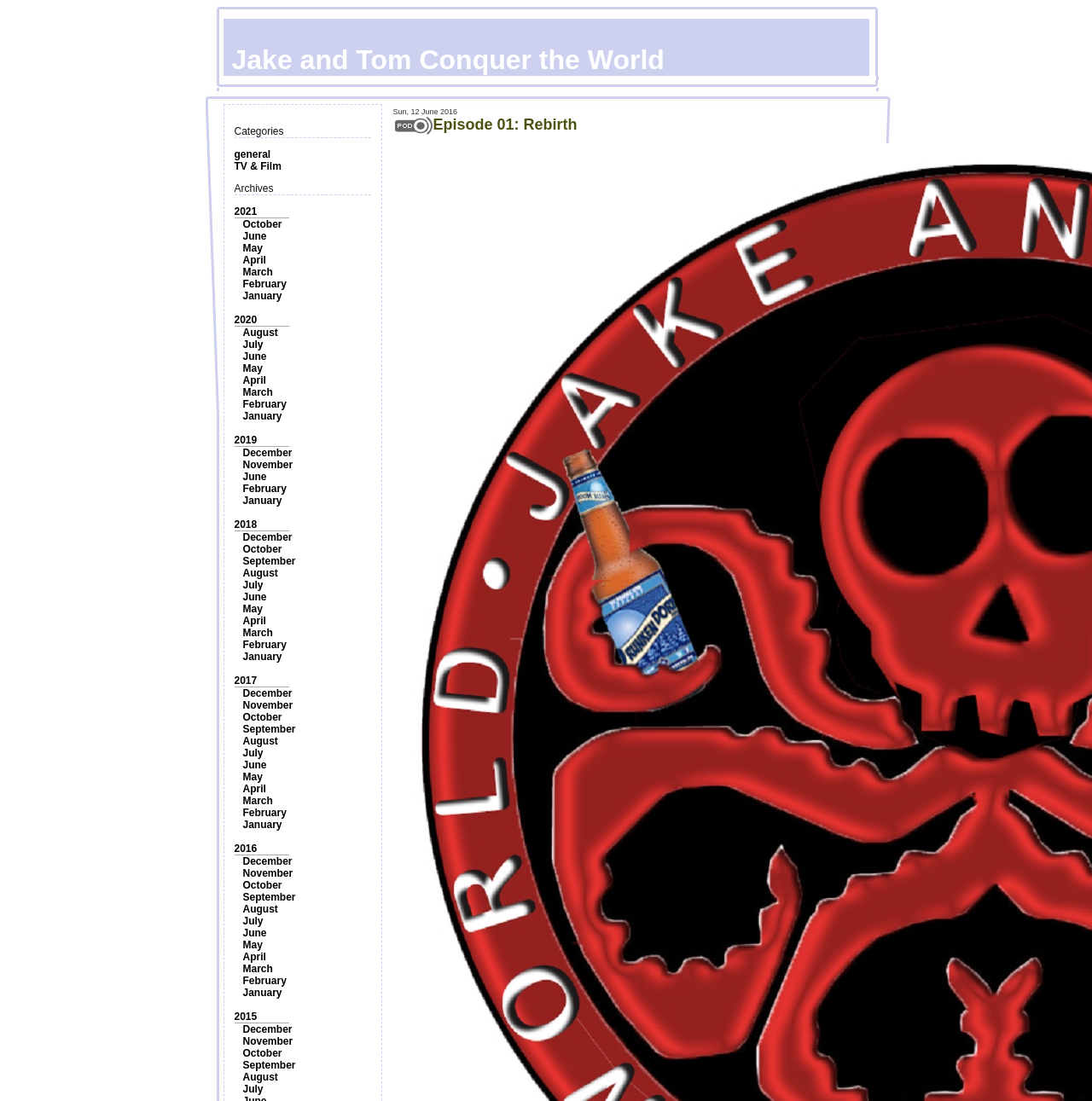Determine the bounding box for the UI element as described: "Episode 01: Rebirth". The coordinates should be represented as four float numbers between 0 and 1, formatted as [left, top, right, bottom].

[0.396, 0.105, 0.529, 0.121]